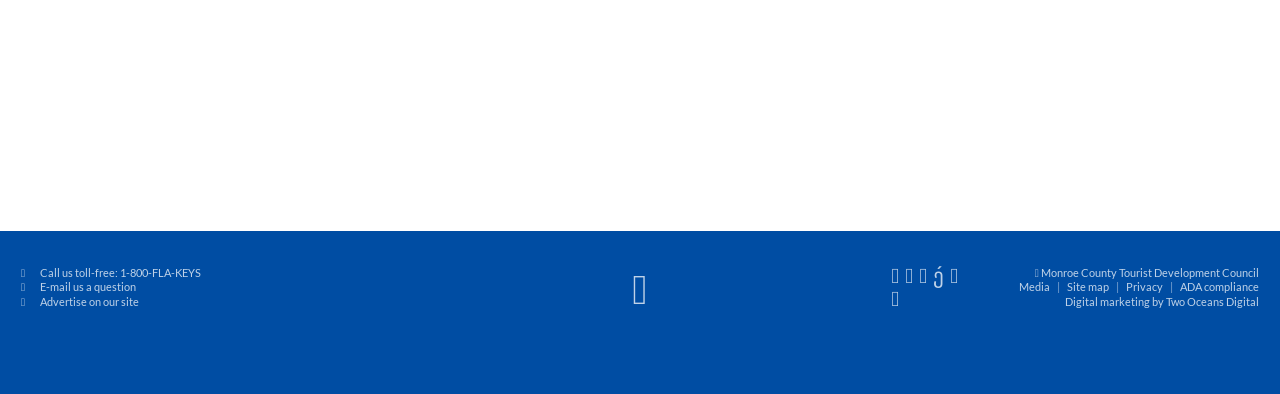Please reply to the following question using a single word or phrase: 
What organization is credited with the digital marketing of this webpage?

Two Oceans Digital